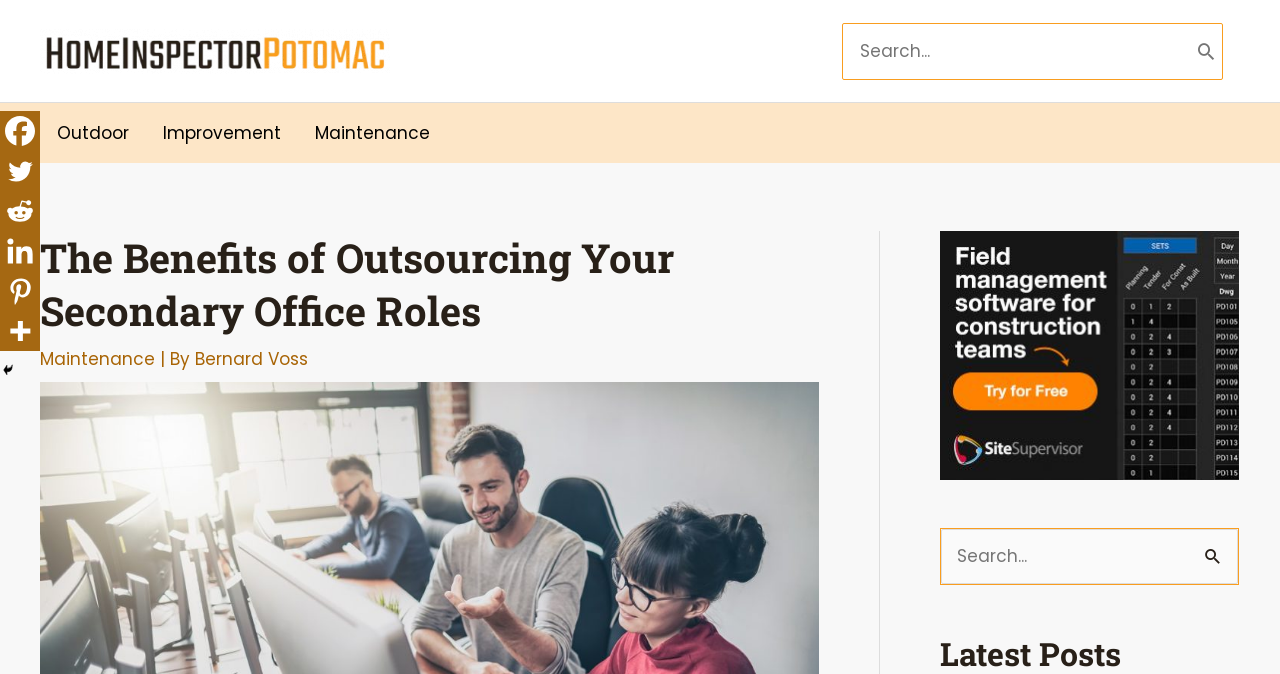What is the logo of the website?
Craft a detailed and extensive response to the question.

The logo of the website is located at the top left corner of the webpage, and it is an image with the text 'Homeinspector poto moto'.